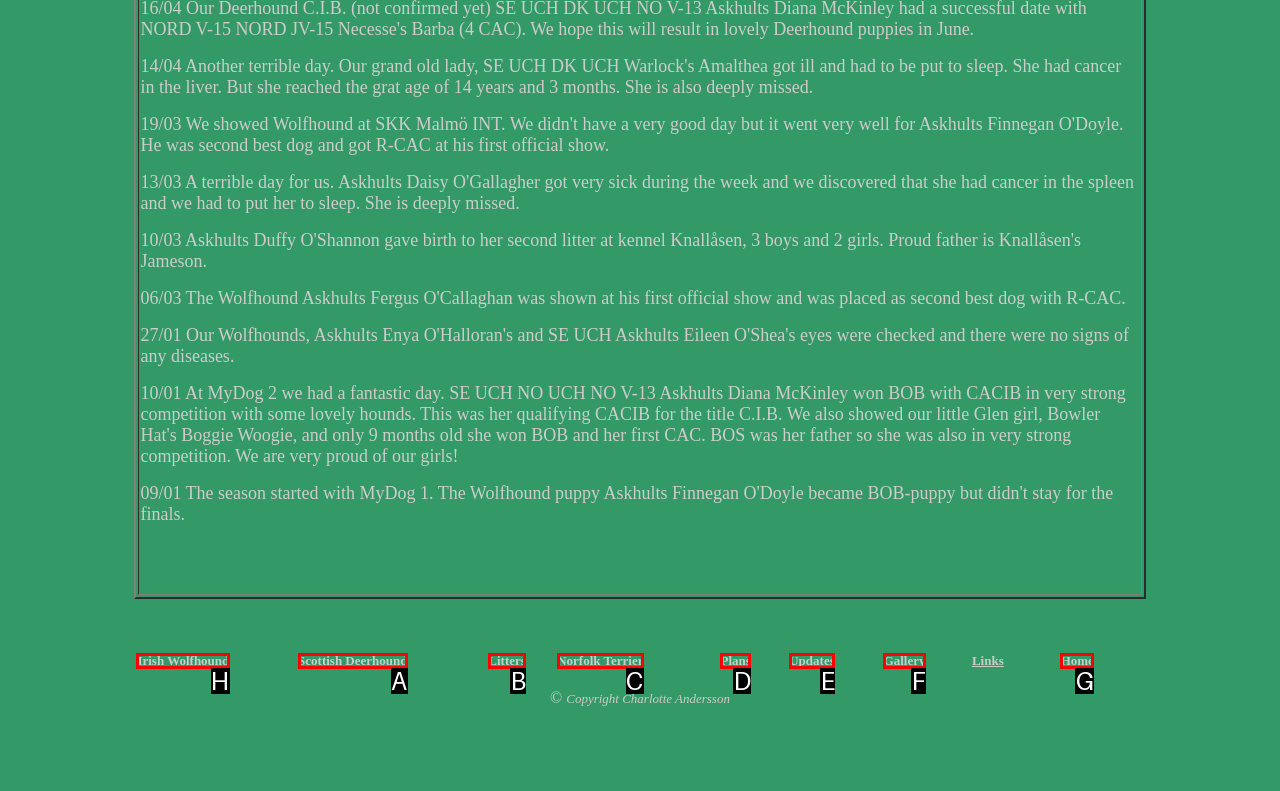Identify the HTML element to click to execute this task: click on Irish Wolfhound Respond with the letter corresponding to the proper option.

H